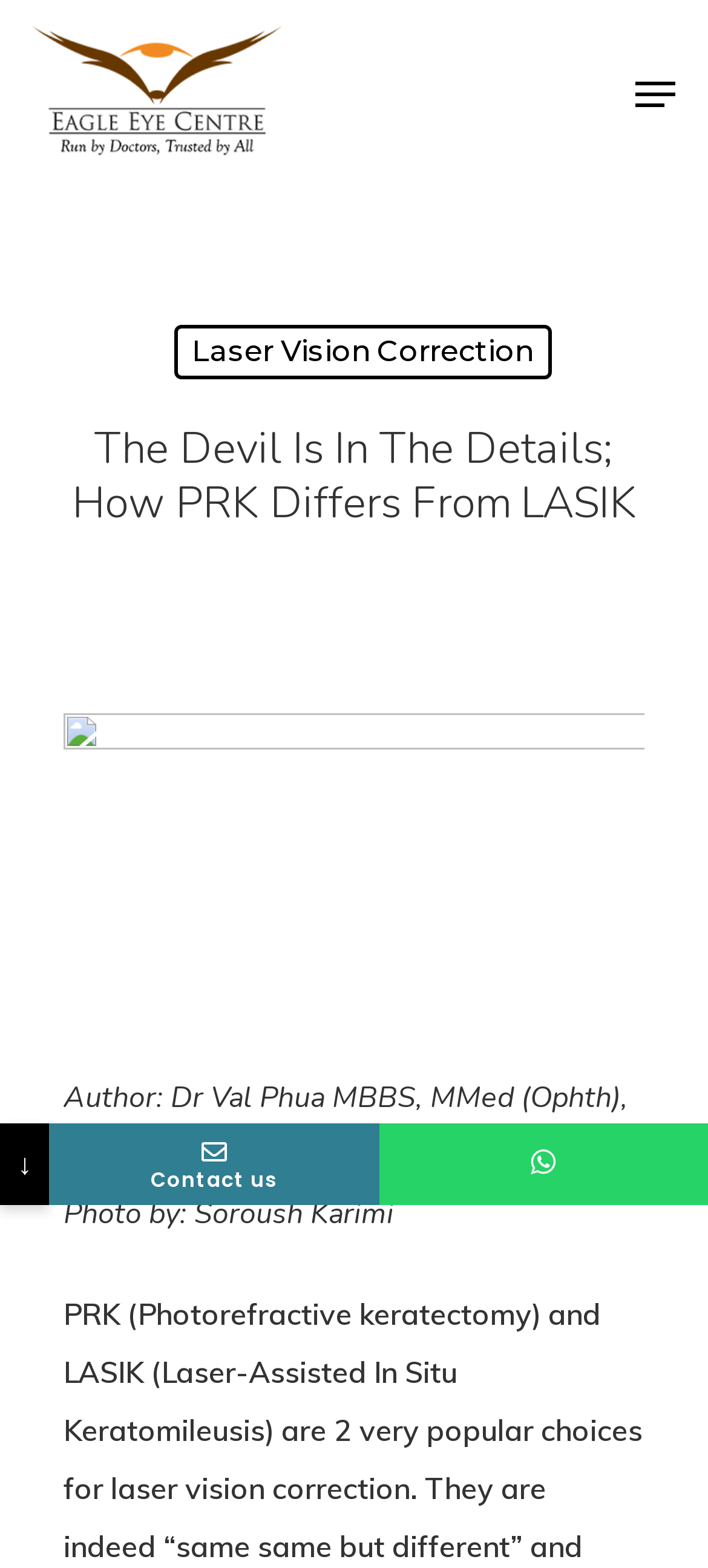Give a comprehensive overview of the webpage, including key elements.

This webpage appears to be a blog or article page from Dr. Val Phua's website. At the top, there is a search bar with a placeholder text "Search" and a hint "Hit enter to search or ESC to close". To the right of the search bar, there is a link to the website's navigation menu.

Below the search bar, there is a prominent heading that reads "The Devil Is In The Details; How PRK Differs From LASIK". This heading is accompanied by two lines of text, one indicating the author of the article, Dr. Val Phua, and another crediting the photo to Soroush Karimi.

On the left side of the page, there is a vertical menu with links to various sections of the website, including "Home", "Technology", "Cataract Surgery", "PRK", "LASIK", "SMILE", "Dry Eyes", "Locations", "Reviews", and "Articles". Some of these links have sub-links, such as "Leave A Review" under "Reviews" and "Eye Care" under "Articles".

On the right side of the page, there are social media links, represented by icons, and a link to "Contact us". At the very bottom of the page, there is a downward arrow symbol and a link to an unknown page.

The page also features an image of Dr. Val Phua, which is likely a profile picture or a logo. Overall, the webpage appears to be a informative article about PRK and LASIK, with a focus on Dr. Val Phua's expertise in the field.